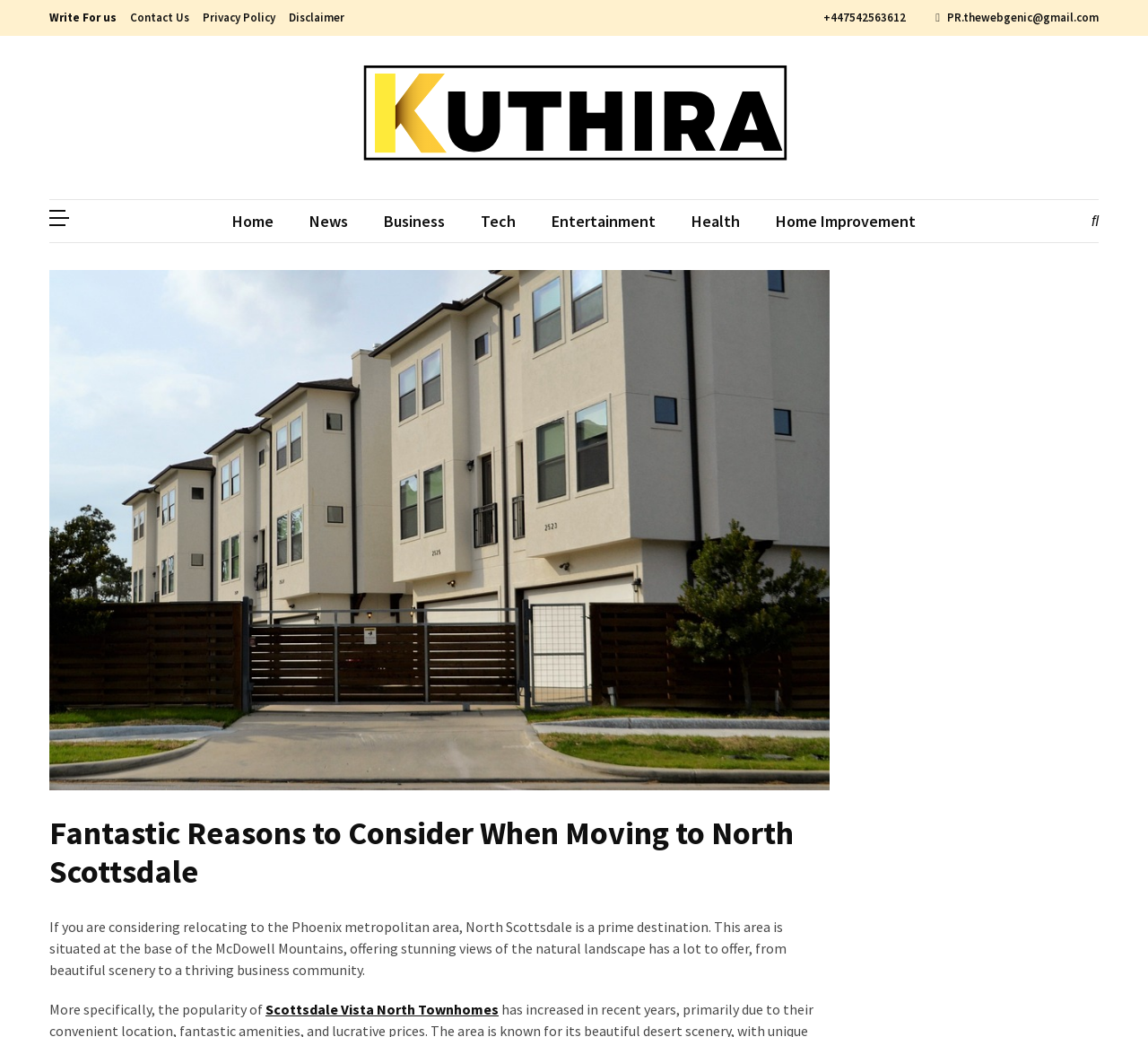Using the description: "Write For us", identify the bounding box of the corresponding UI element in the screenshot.

[0.043, 0.01, 0.102, 0.024]